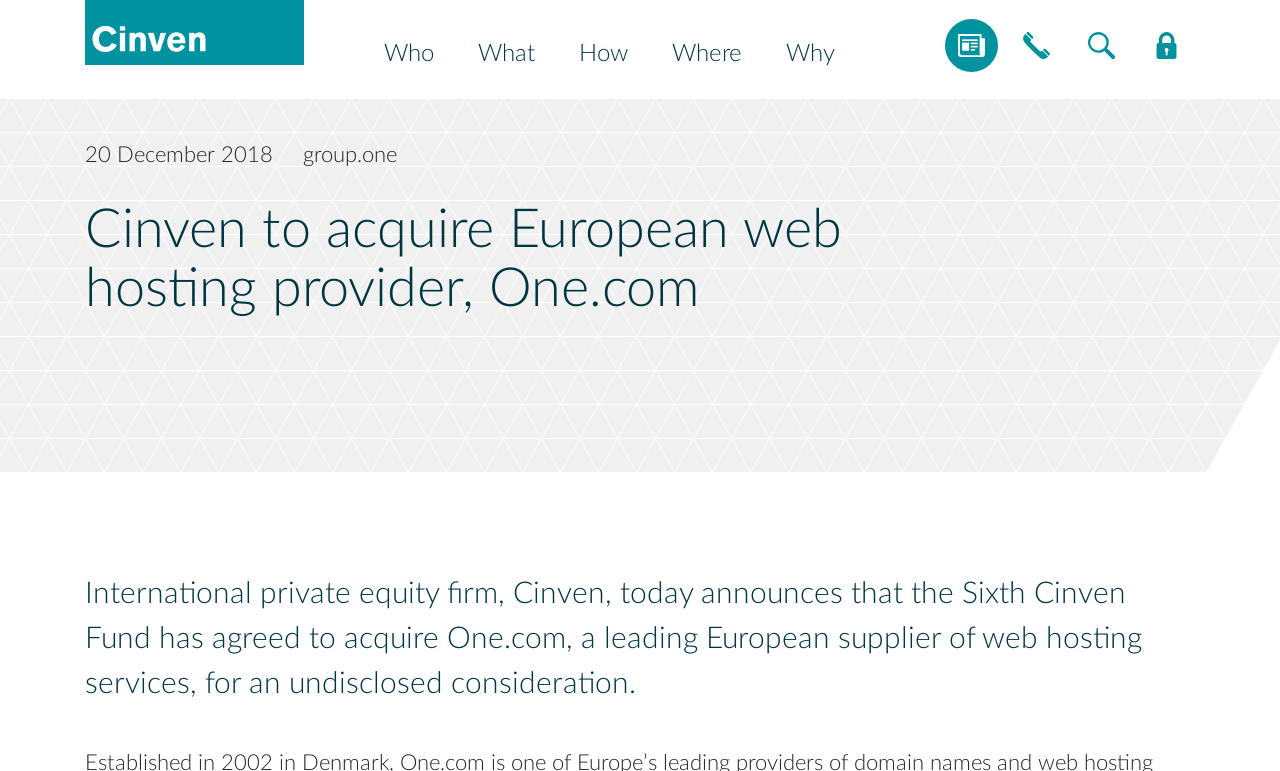Provide a comprehensive caption for the webpage.

The webpage appears to be a news article from Cinven, a private equity firm. At the top left corner, there is a link to the Cinven homepage, accompanied by a small Cinven logo. Below this, there are six links in a row, labeled "Who", "What", "How", "Where", "Why", and "News", each with a small icon next to it. The "News" link is highlighted, indicating that the user is currently on the news page.

To the right of these links, there are three more links: "Contact", "Search", and "Investor Login", each with a small icon. Below these links, there is a table with two columns. The left column contains the date "20 December 2018" and the text "group.one". 

The main content of the page is a news article with the heading "Cinven to acquire European web hosting provider, One.com". The article announces that Cinven's Sixth Fund has agreed to acquire One.com, a leading European supplier of web hosting services, for an undisclosed consideration. The text is located below the heading, taking up most of the page's content area.